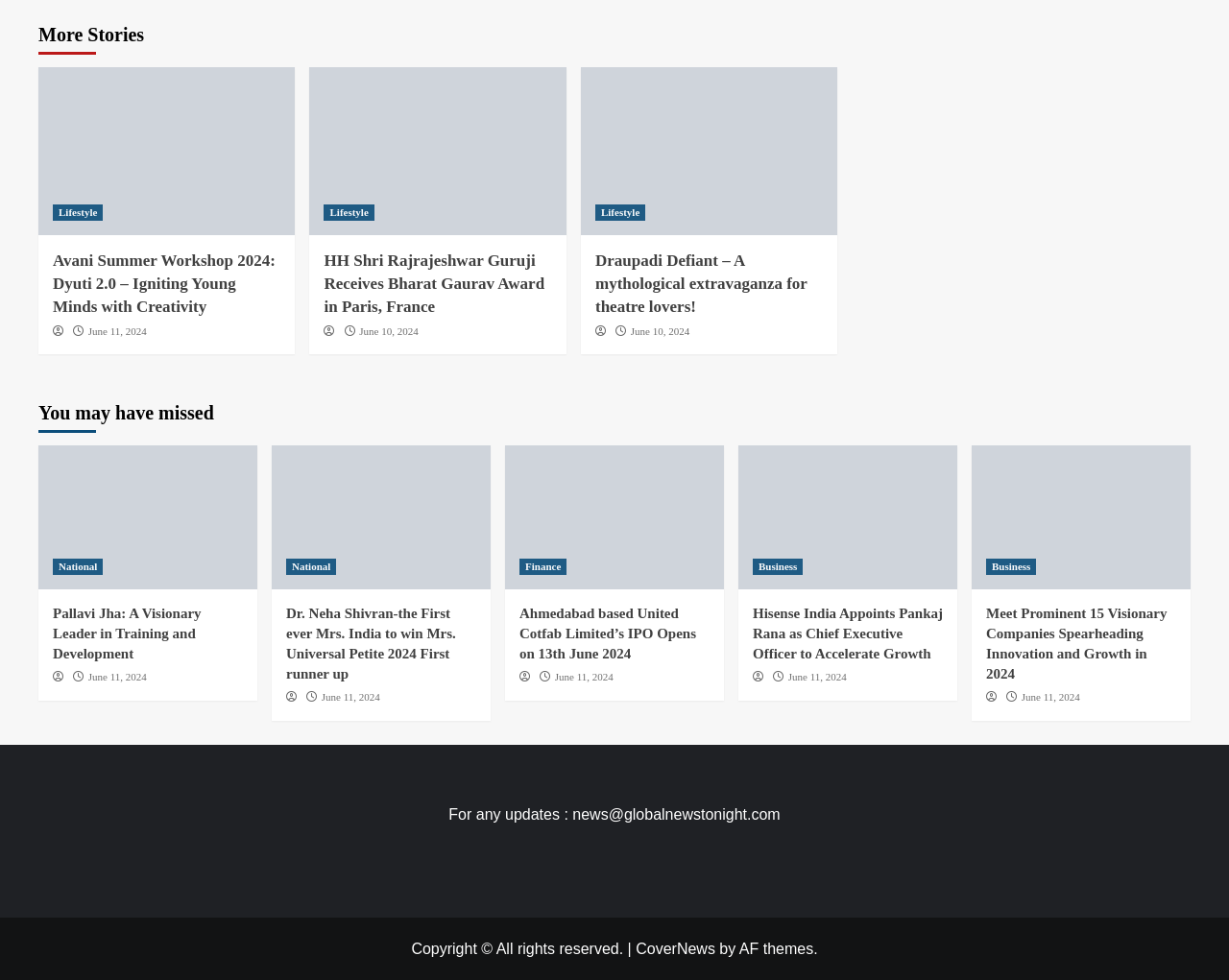What is the email address for updates?
Based on the image, provide a one-word or brief-phrase response.

news@globalnewstonight.com